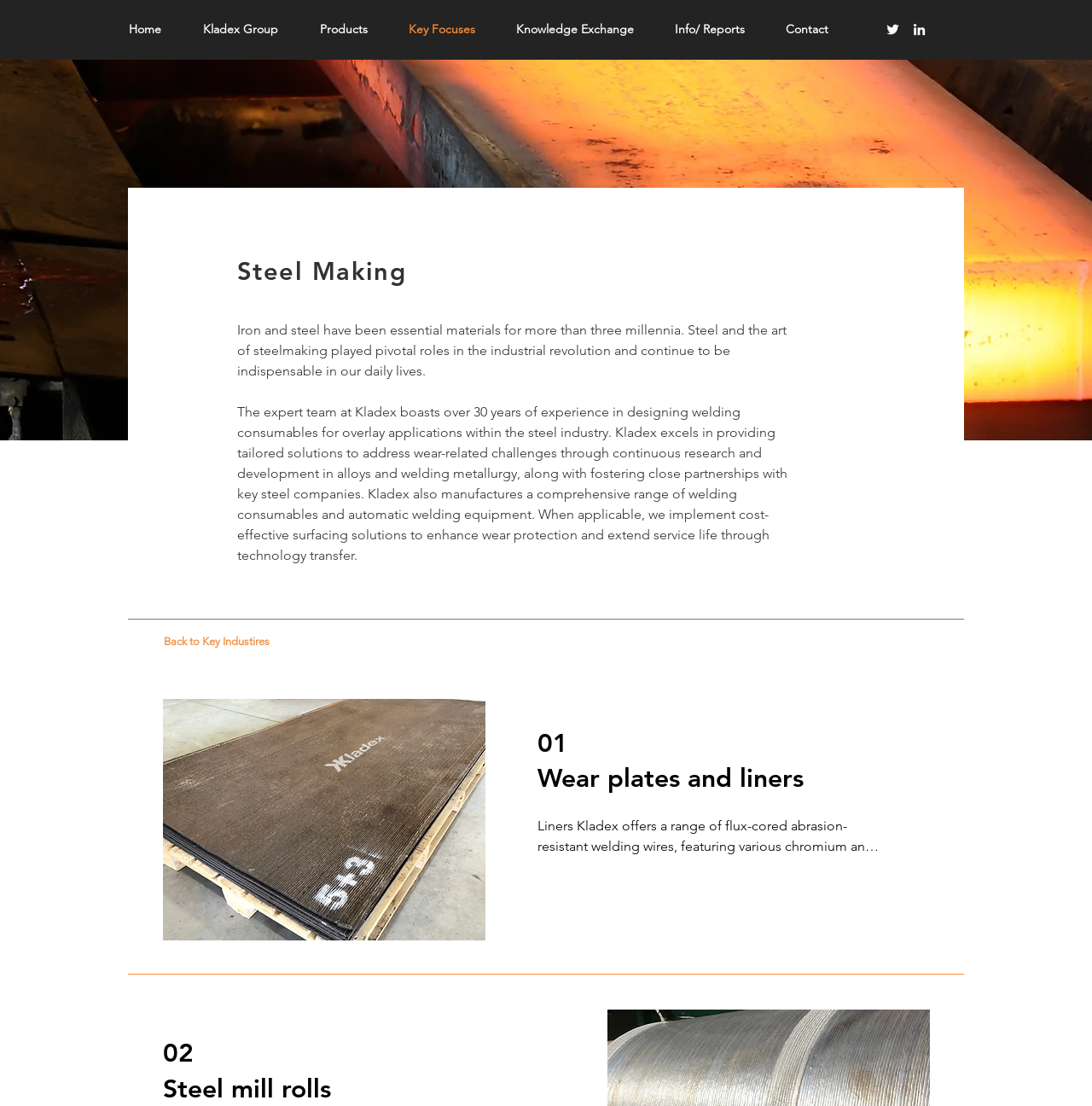Indicate the bounding box coordinates of the clickable region to achieve the following instruction: "Learn about Steel Making."

[0.217, 0.231, 0.803, 0.258]